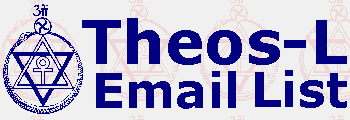What shape is referenced in the symbolic graphic?
Based on the screenshot, provide a one-word or short-phrase response.

hexagram